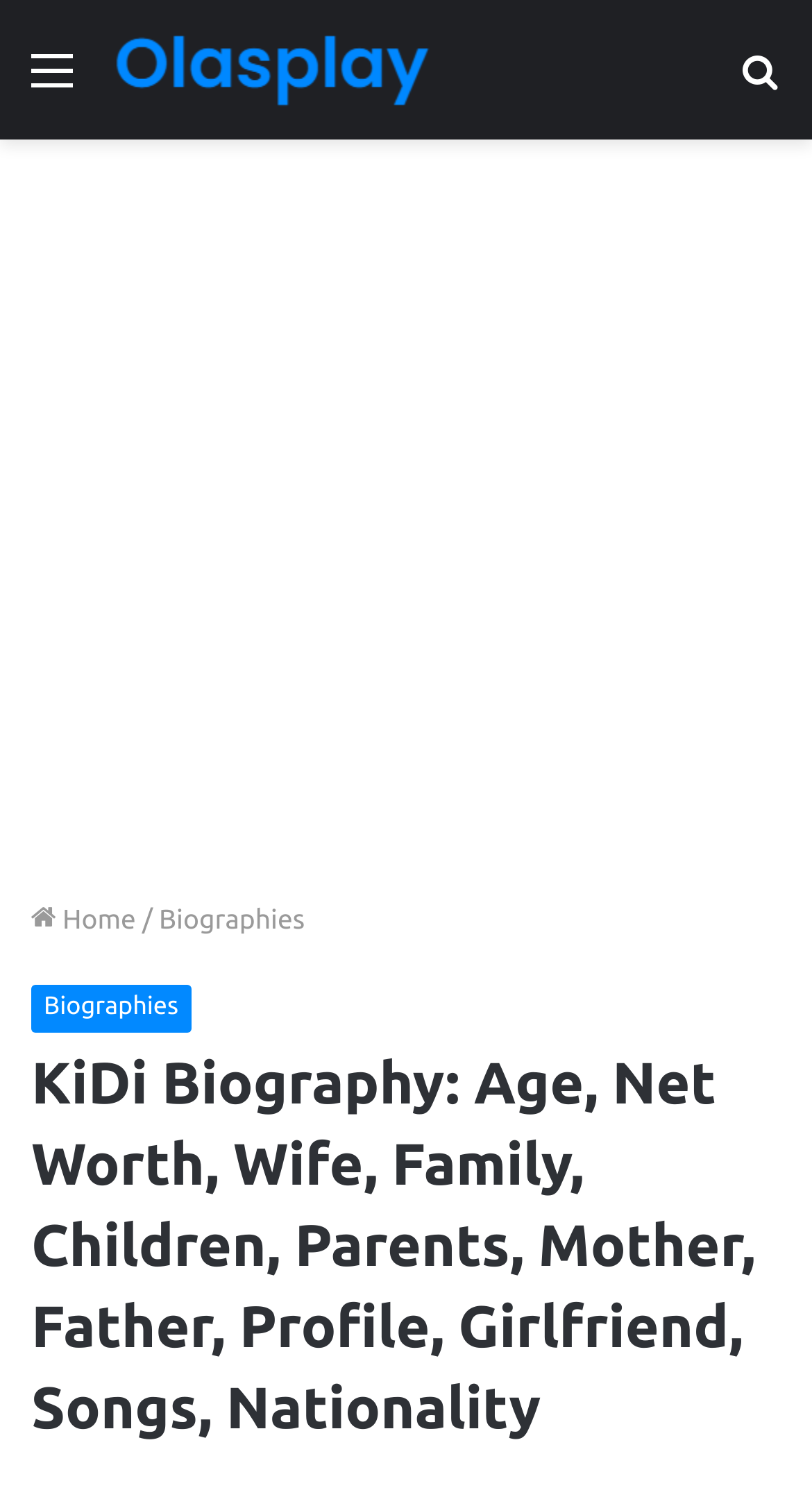Generate a thorough caption that explains the contents of the webpage.

The webpage is about KiDi, a Ghanaian singer, songwriter, and producer. At the top of the page, there is a primary navigation section with three links: "Menu", "Olasplay" (accompanied by an image), and "Search for". Below this navigation section, there is a large advertisement iframe that spans the entire width of the page.

On the advertisement iframe, there are several links, including "Home", "Biographies" (appearing twice), and a separator "/" in between. The main content of the page is headed by a title "KiDi Biography: Age, Net Worth, Wife, Family, Children, Parents, Mother, Father, Profile, Girlfriend, Songs, Nationality", which is centered near the top of the page.

The overall structure of the page is divided into two main sections: the top navigation and advertisement section, and the main content section below, which is focused on KiDi's biography.